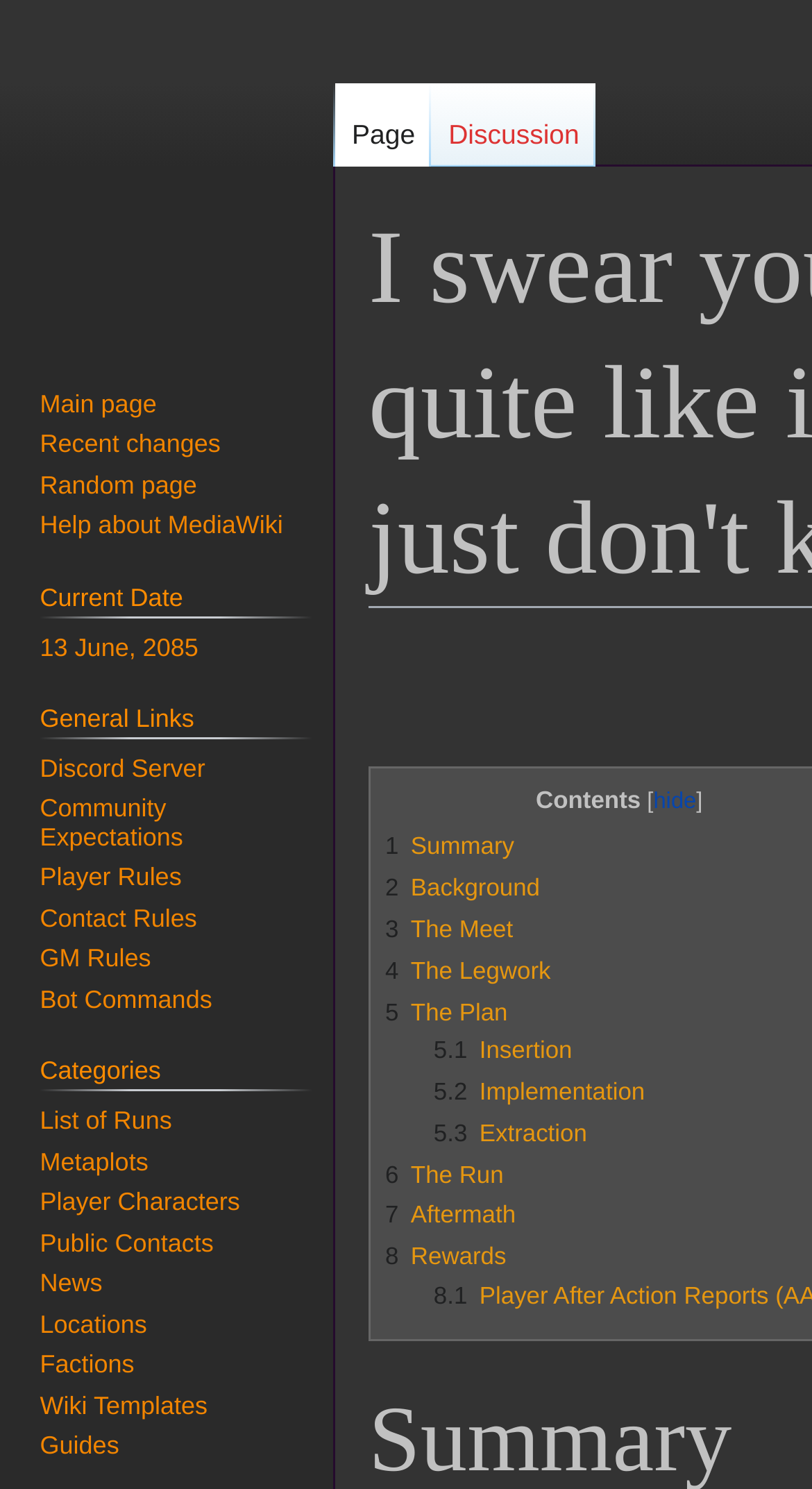Give a concise answer using one word or a phrase to the following question:
What is the main topic of this webpage?

ShadowHaven Reloaded